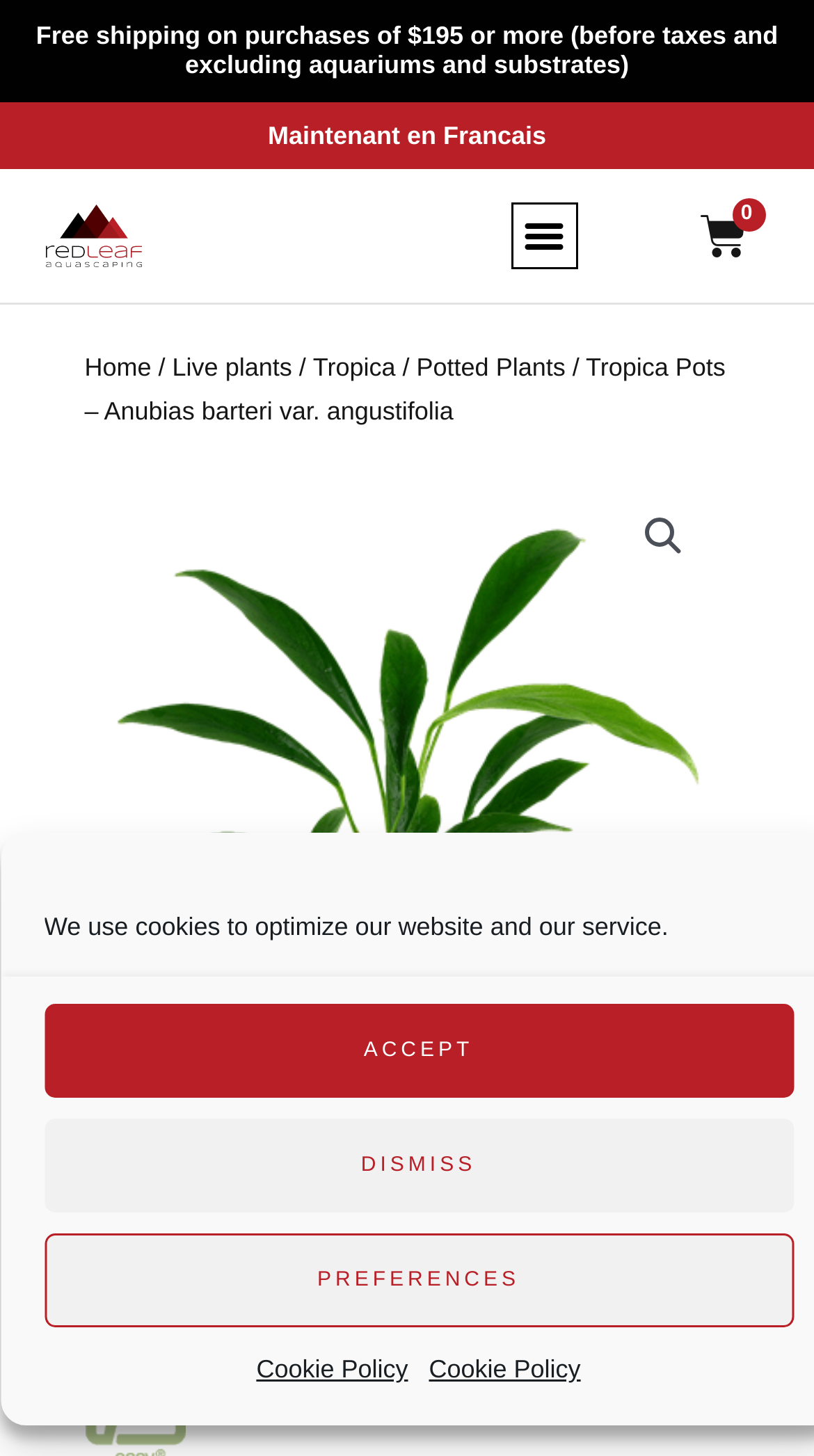Determine the bounding box coordinates for the area that should be clicked to carry out the following instruction: "Toggle the menu".

[0.627, 0.139, 0.709, 0.185]